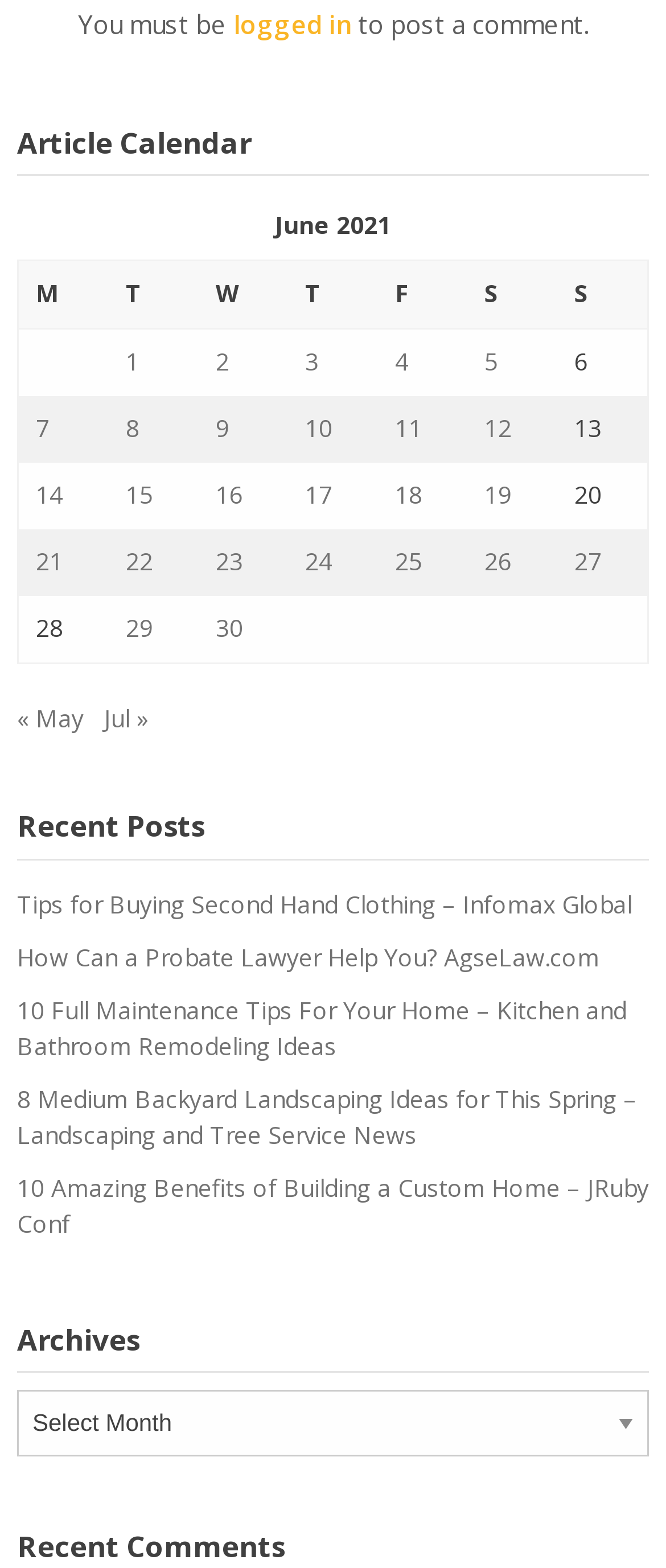Using the information in the image, could you please answer the following question in detail:
What is the previous month?

The navigation section has a link '« May' which suggests that May is the previous month.